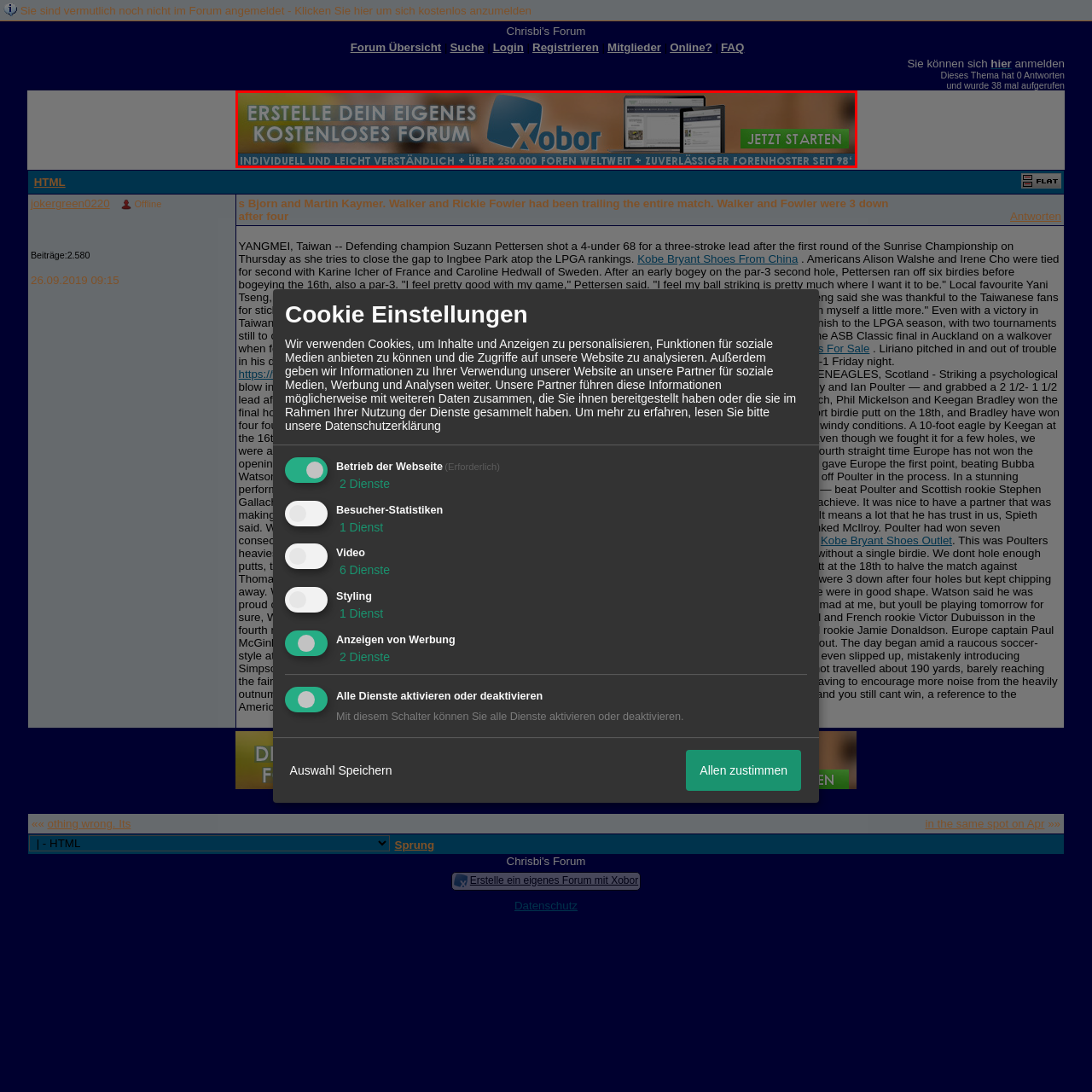How many forums are mentioned in the advertisement?
Analyze the image encased by the red bounding box and elaborate on your answer to the question.

The caption states that the platform Xobor has a vast network of over 250,000 forums worldwide, which is one of the key selling points highlighted in the advertisement.